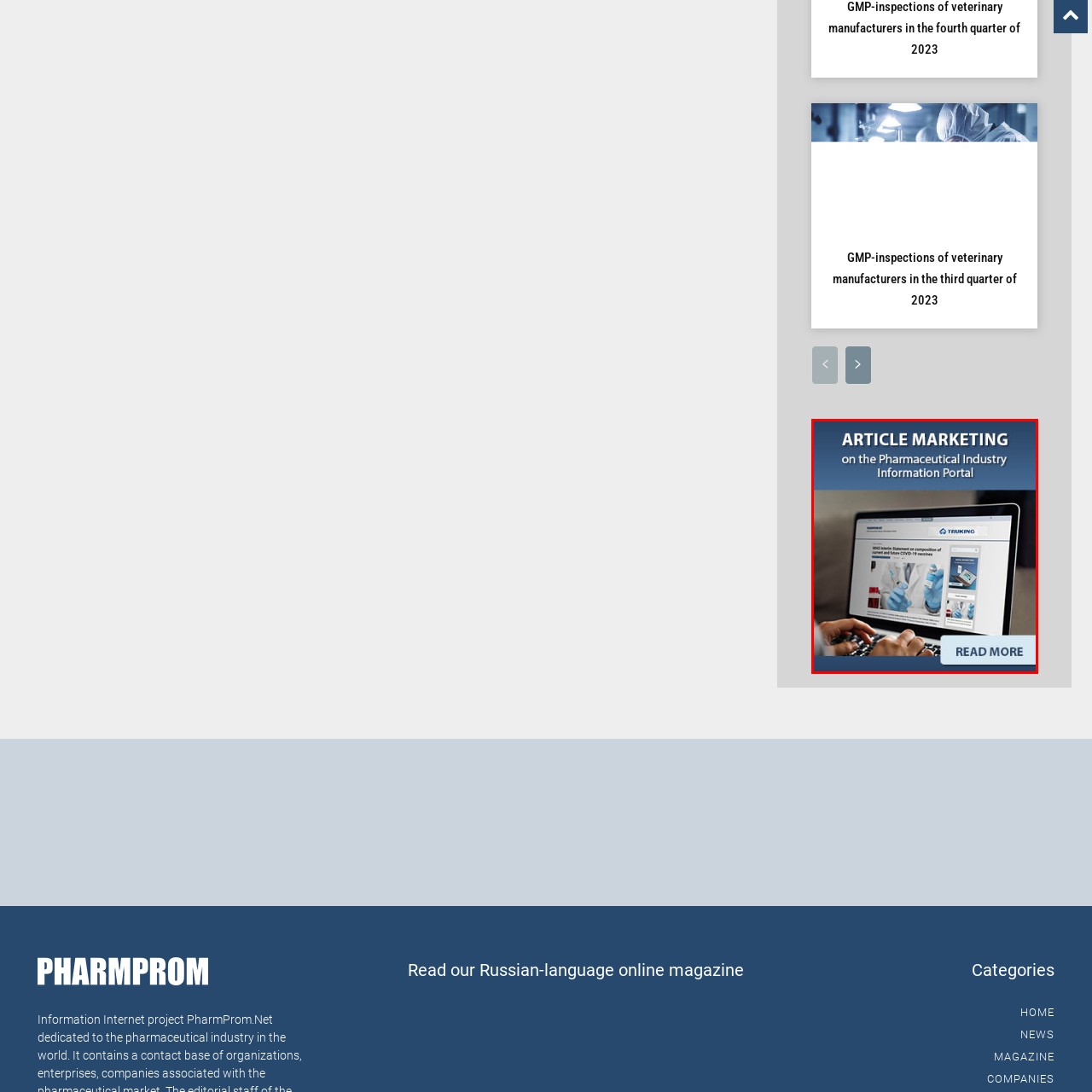Give a detailed account of the scene depicted in the image inside the red rectangle.

The image displays a close-up view of a person’s hand interacting with a laptop computer, where the screen showcases content related to article marketing on the pharmaceutical industry. Prominently positioned is the logo for "TRUKING," suggesting a focus on healthcare or pharmaceutical information, highlighted by an article discussing the formulation of current and future COVID-19 vaccines. The background features a professional, muted blue tone that reinforces the corporate theme of the information portal. A clear call-to-action is visible with the text "READ MORE," inviting viewers to delve deeper into the subject matter. This image effectively illustrates the intersection of technology and healthcare communication, appealing to industry professionals and stakeholders.